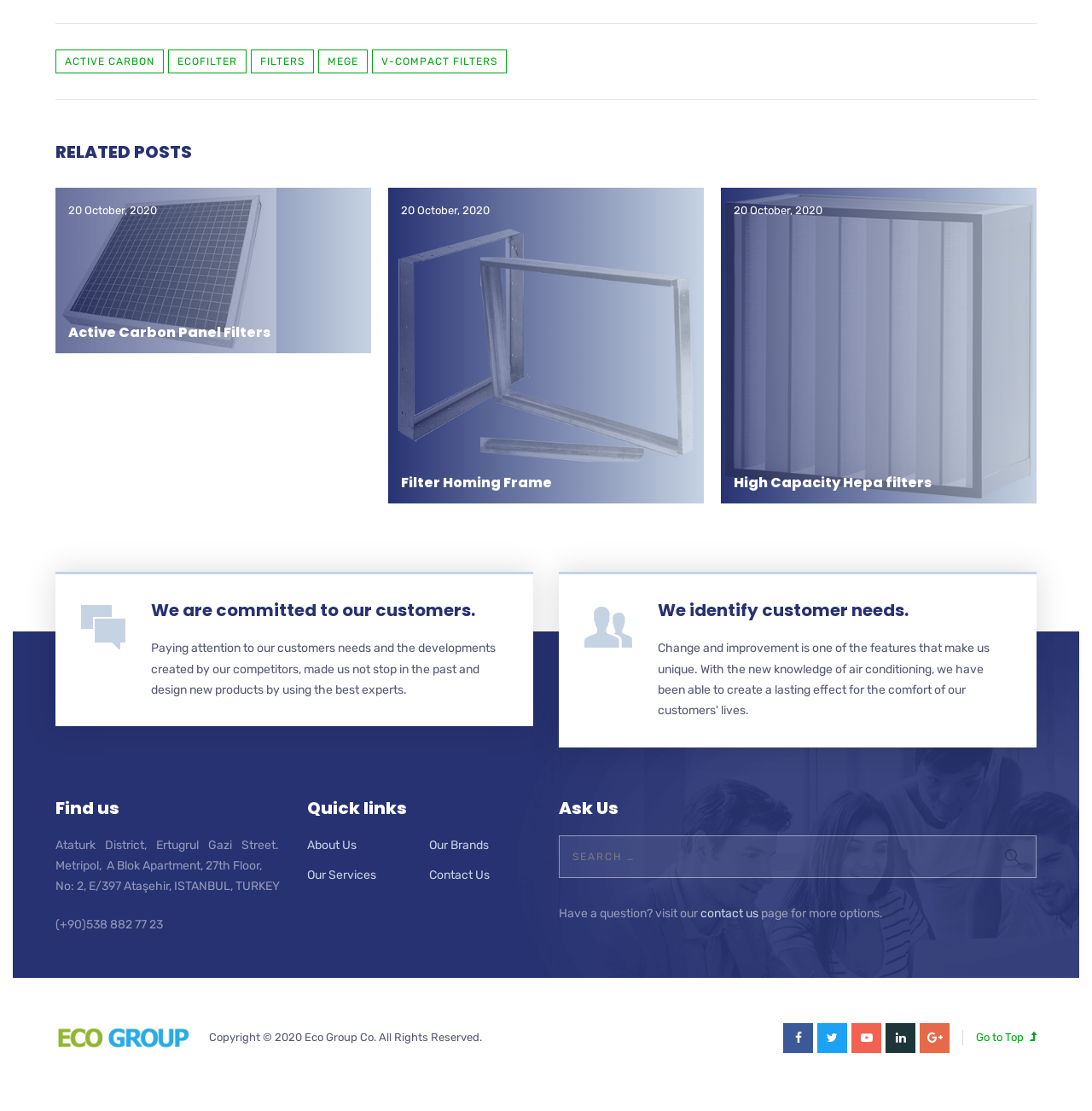Please provide a comprehensive response to the question based on the details in the image: How many quick links are there?

I counted the number of quick links, which are 'About Us', 'Our Brands', 'Our Services', and 'Contact Us'.